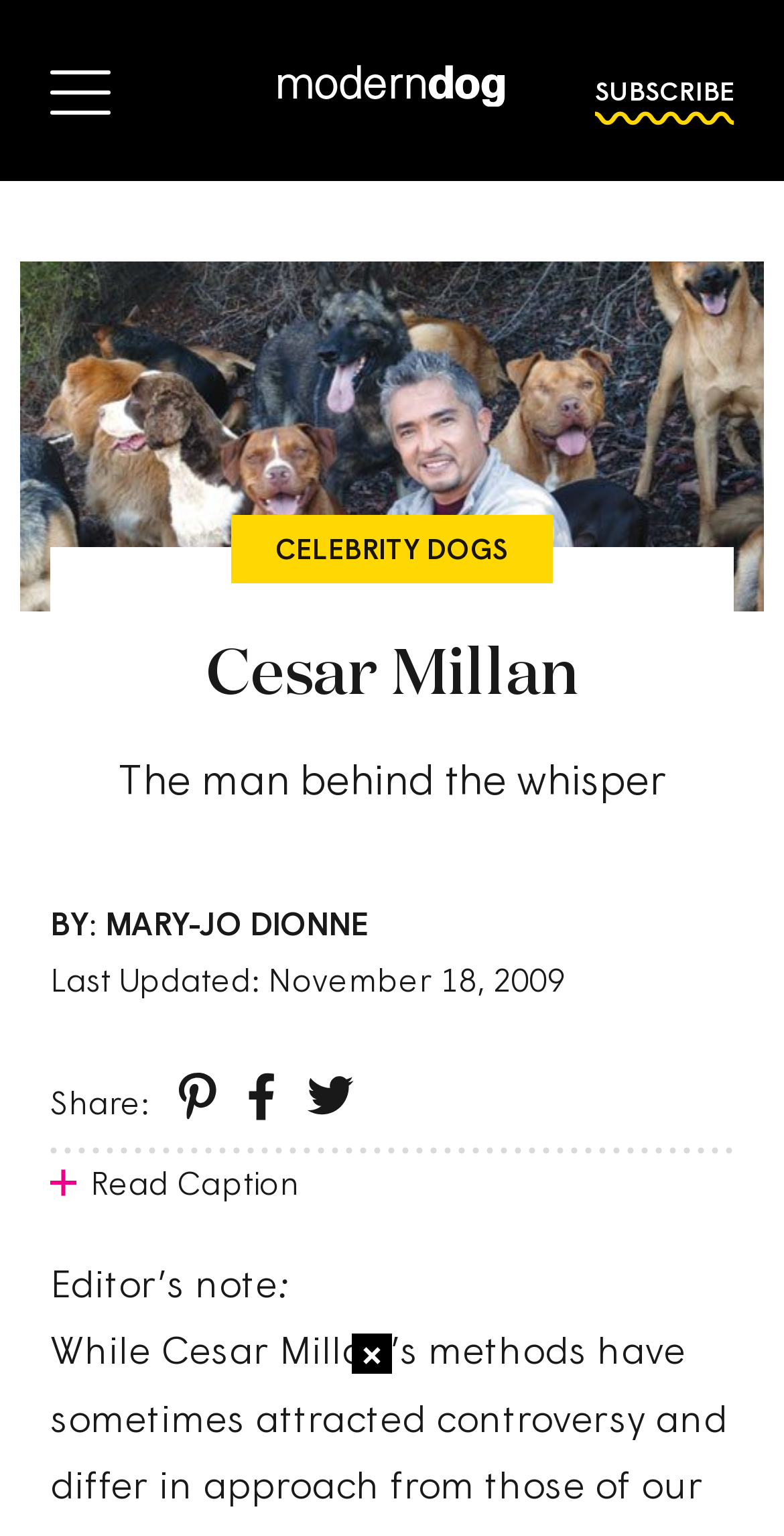Provide the bounding box coordinates of the UI element that matches the description: "Subscribe".

[0.759, 0.048, 0.936, 0.07]